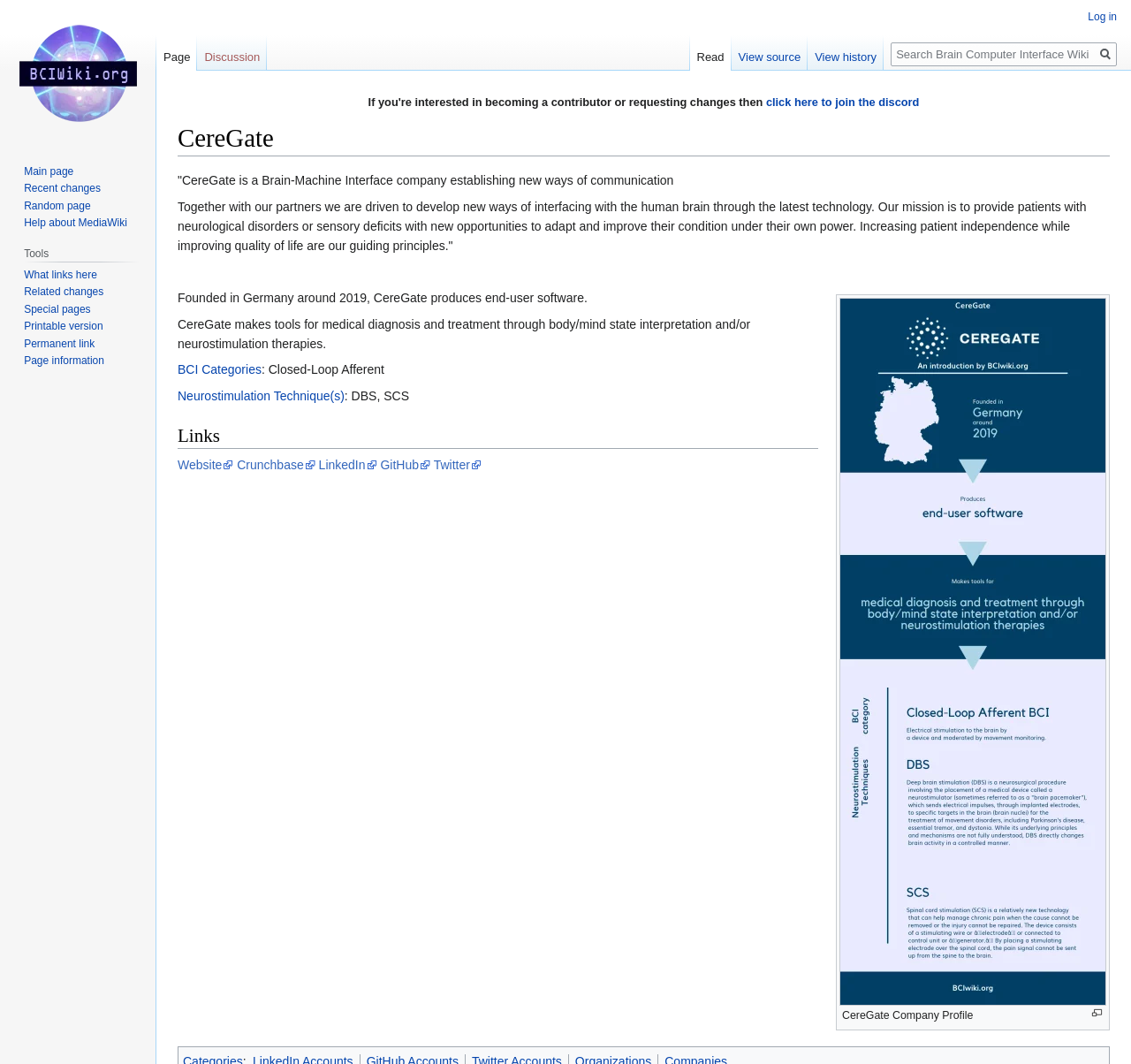Determine the bounding box coordinates of the clickable element to achieve the following action: 'search for something'. Provide the coordinates as four float values between 0 and 1, formatted as [left, top, right, bottom].

[0.788, 0.04, 0.988, 0.063]